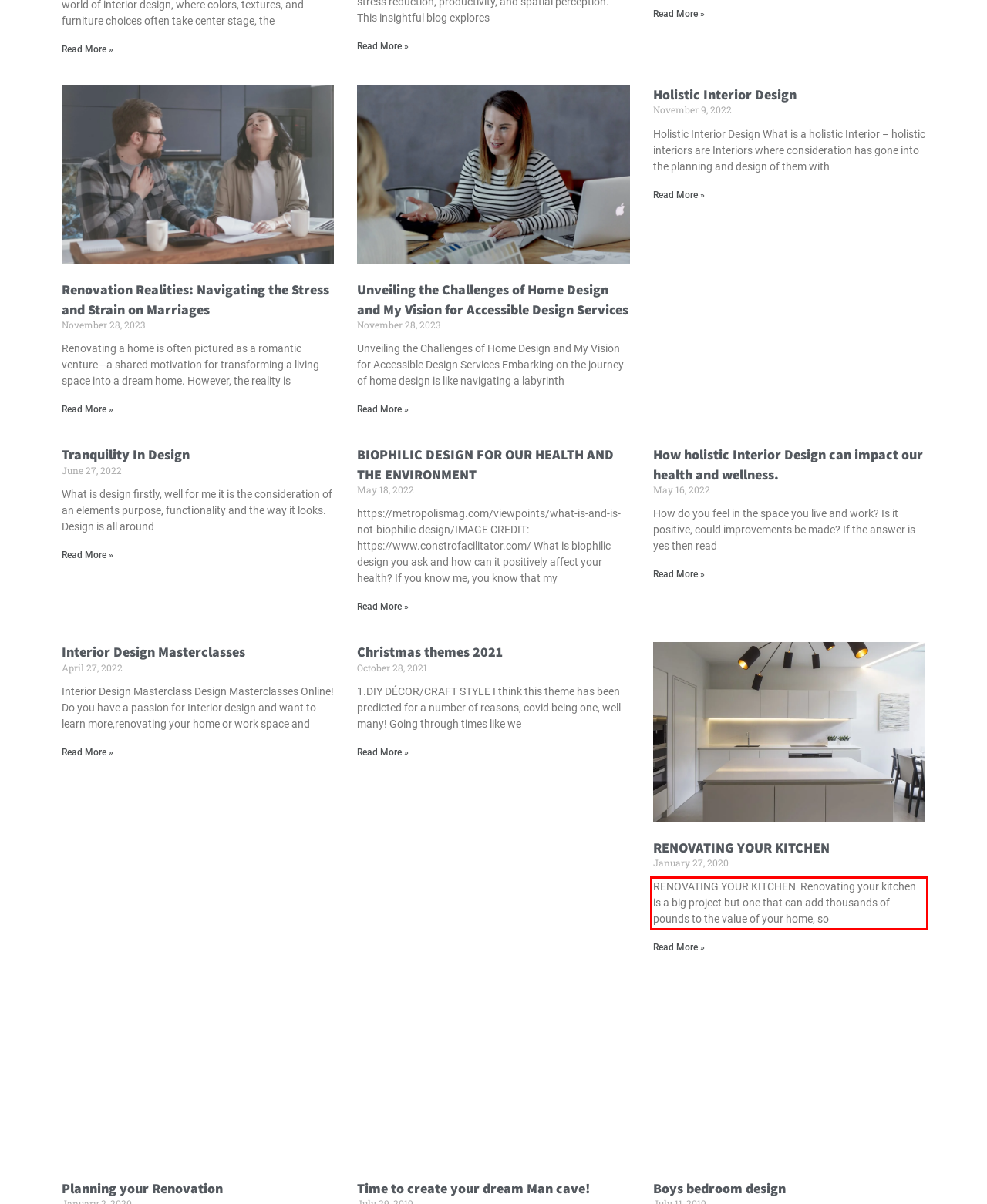Please look at the webpage screenshot and extract the text enclosed by the red bounding box.

RENOVATING YOUR KITCHEN Renovating your kitchen is a big project but one that can add thousands of pounds to the value of your home, so